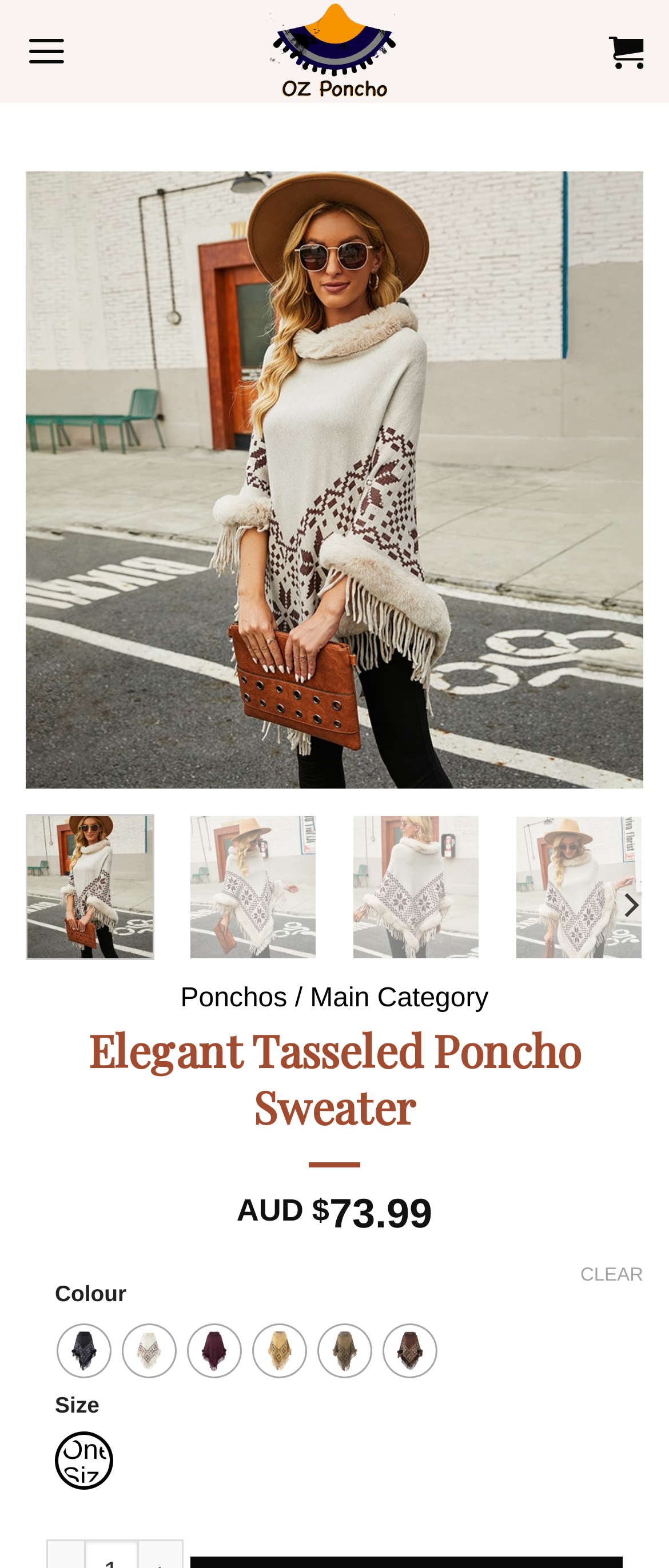What is the category of the Elegant Tasseled Poncho Sweater?
Using the image, provide a detailed and thorough answer to the question.

I found a link element with the text 'Ponchos', which is likely the category of the Elegant Tasseled Poncho Sweater.